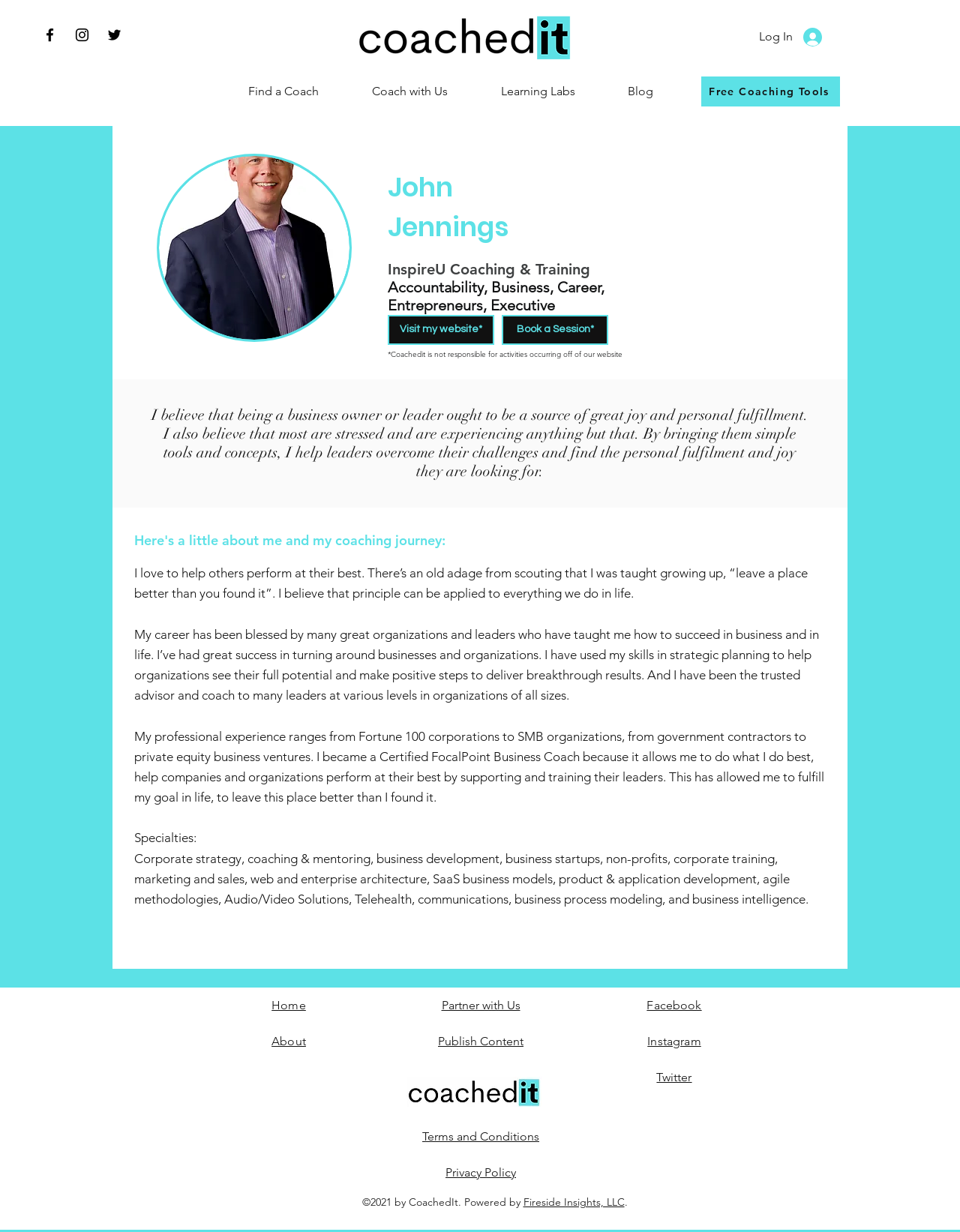Please identify the bounding box coordinates of the area that needs to be clicked to follow this instruction: "Visit my website".

[0.404, 0.256, 0.515, 0.28]